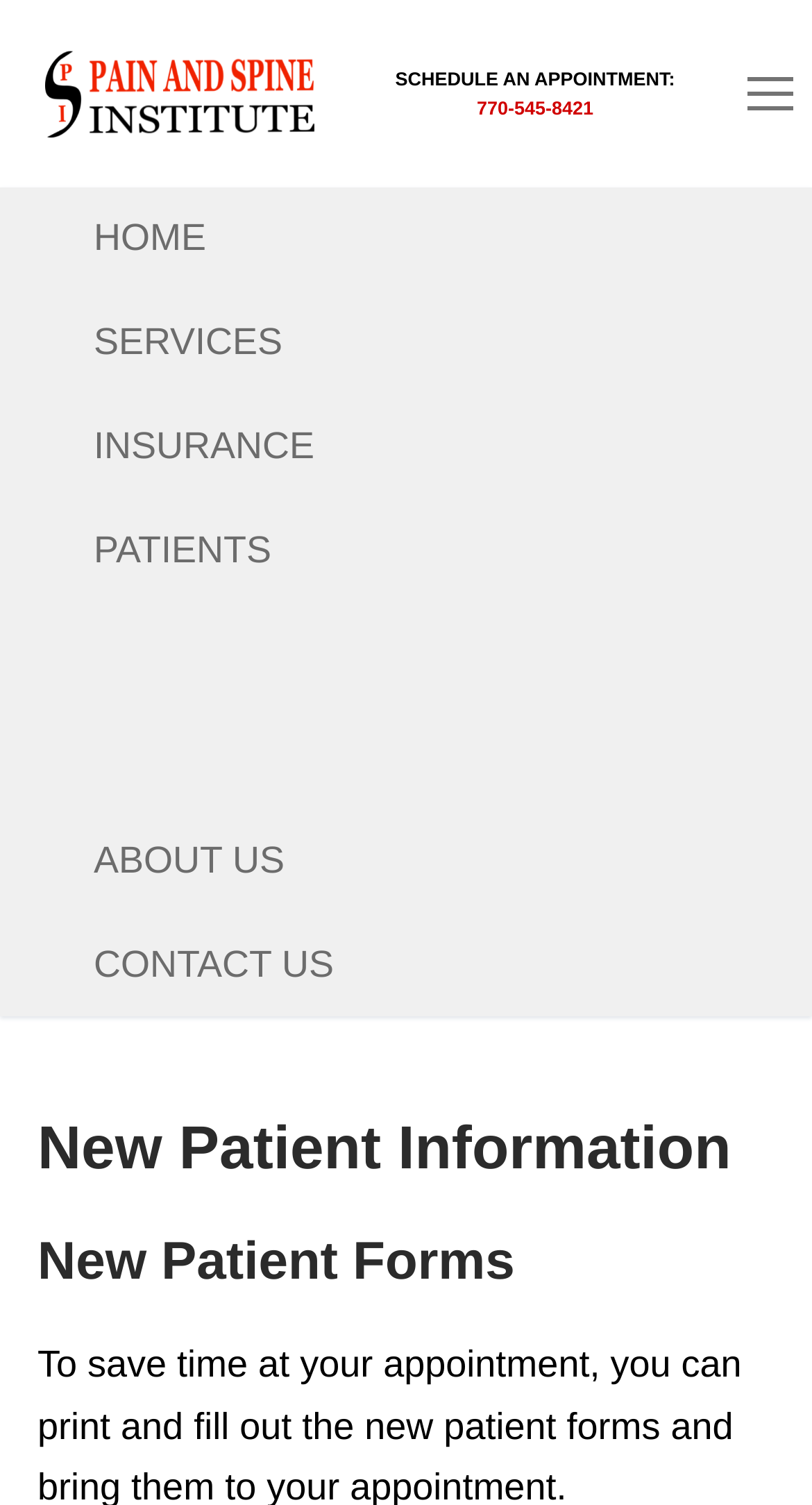What is the phone number to schedule an appointment?
Refer to the image and provide a one-word or short phrase answer.

770-545-8421